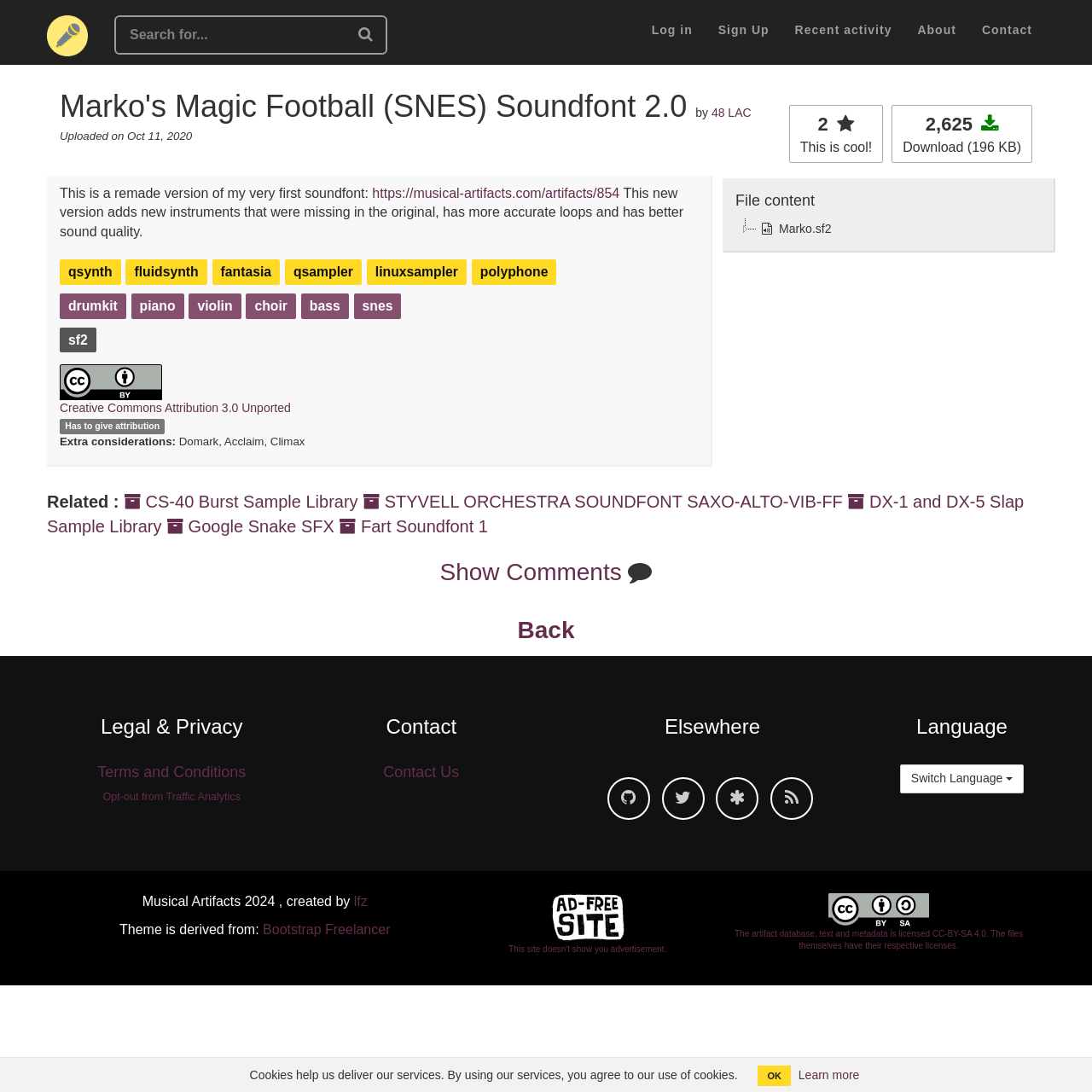Please provide a detailed answer to the question below by examining the image:
What is the license of the soundfont?

The license of the soundfont is mentioned in the link 'Creative Commons Attribution 3.0 Unported' below the 'By' link, which indicates that the soundfont is licensed under Creative Commons Attribution 3.0 Unported.